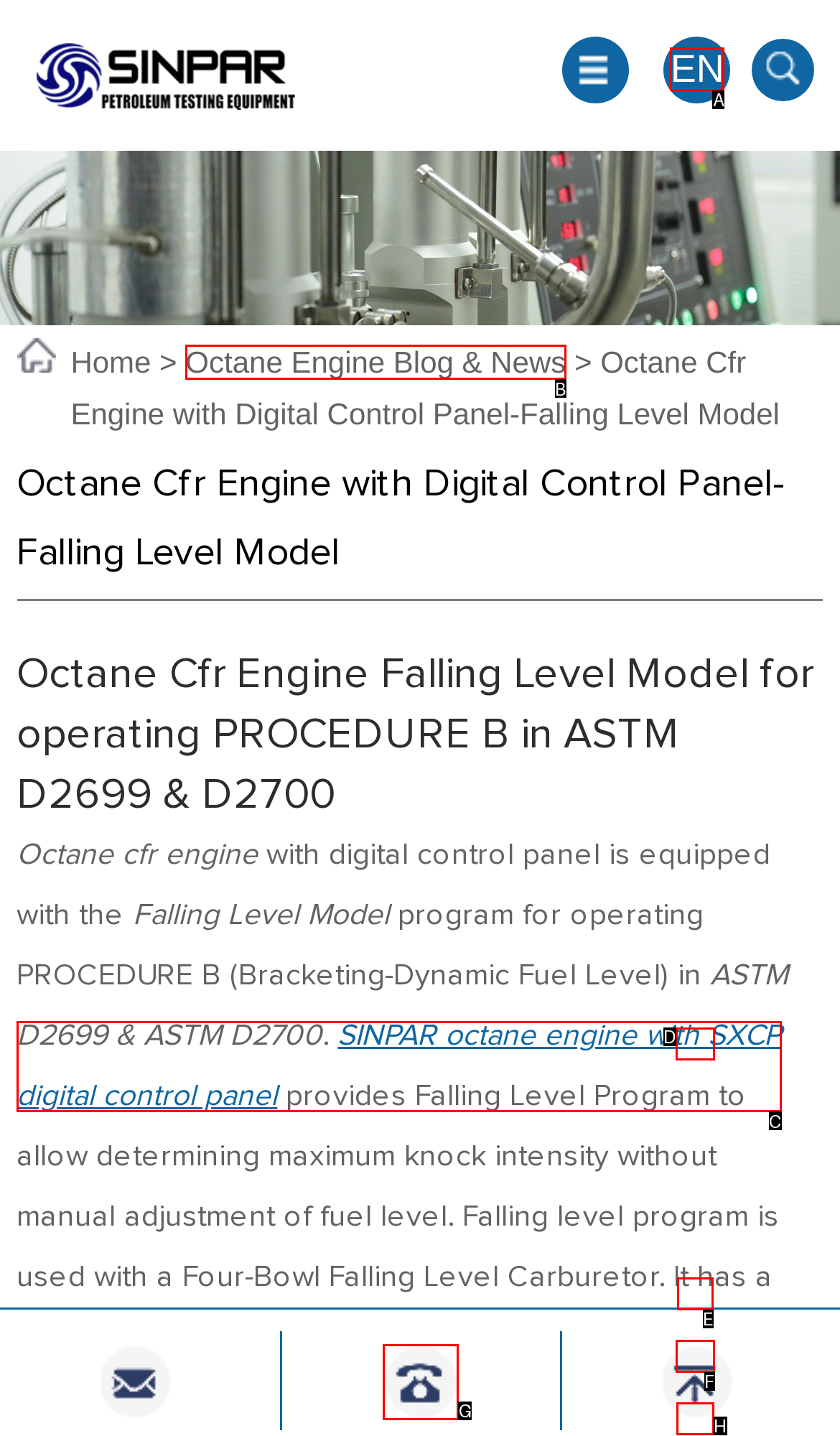Pick the option that should be clicked to perform the following task: Switch to English language
Answer with the letter of the selected option from the available choices.

A